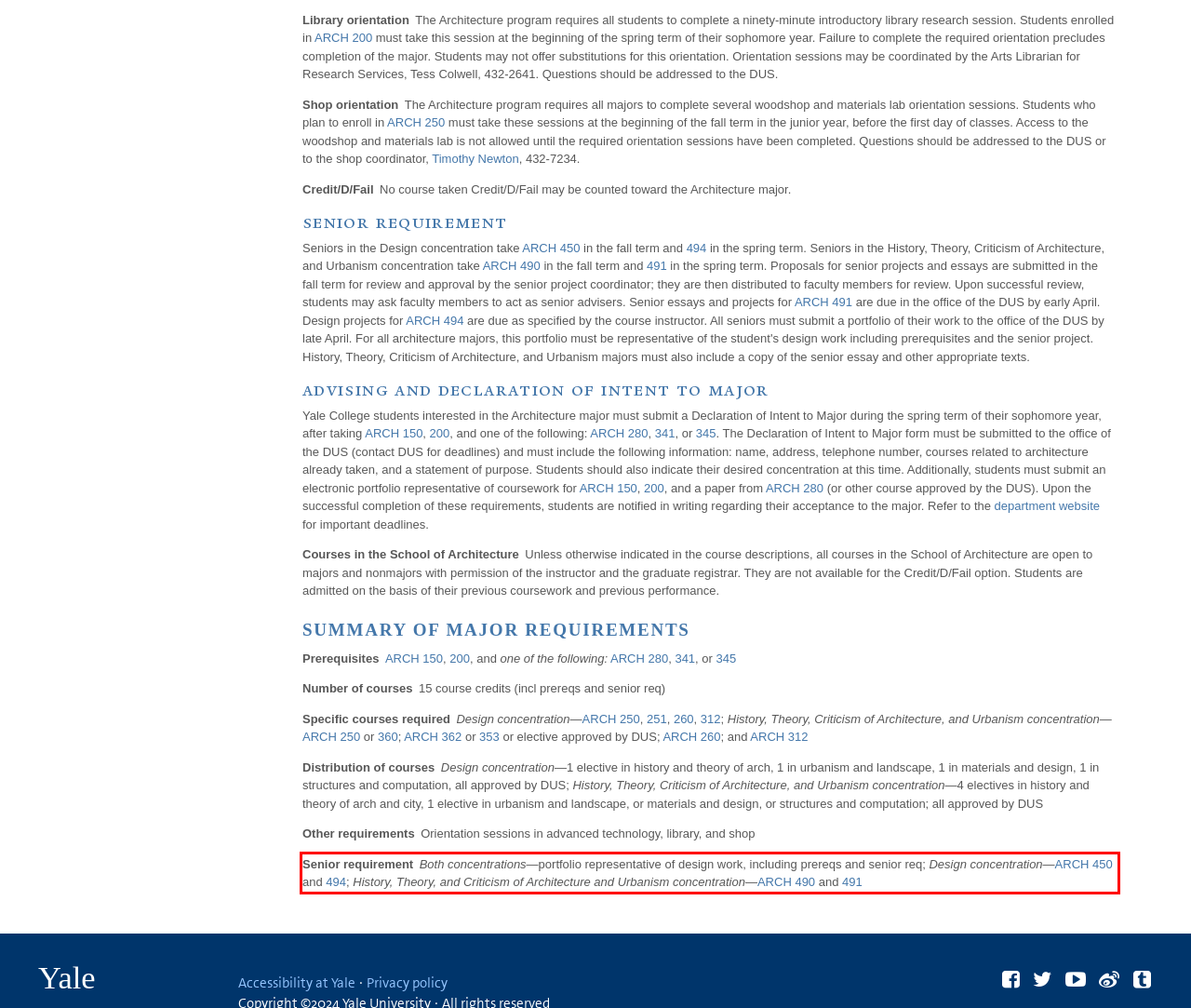Observe the screenshot of the webpage, locate the red bounding box, and extract the text content within it.

Senior requirement Both concentrations—portfolio representative of design work, including prereqs and senior req; Design concentration—ARCH 450 and 494; History, Theory, and Criticism of Architecture and Urbanism concentration—ARCH 490 and 491